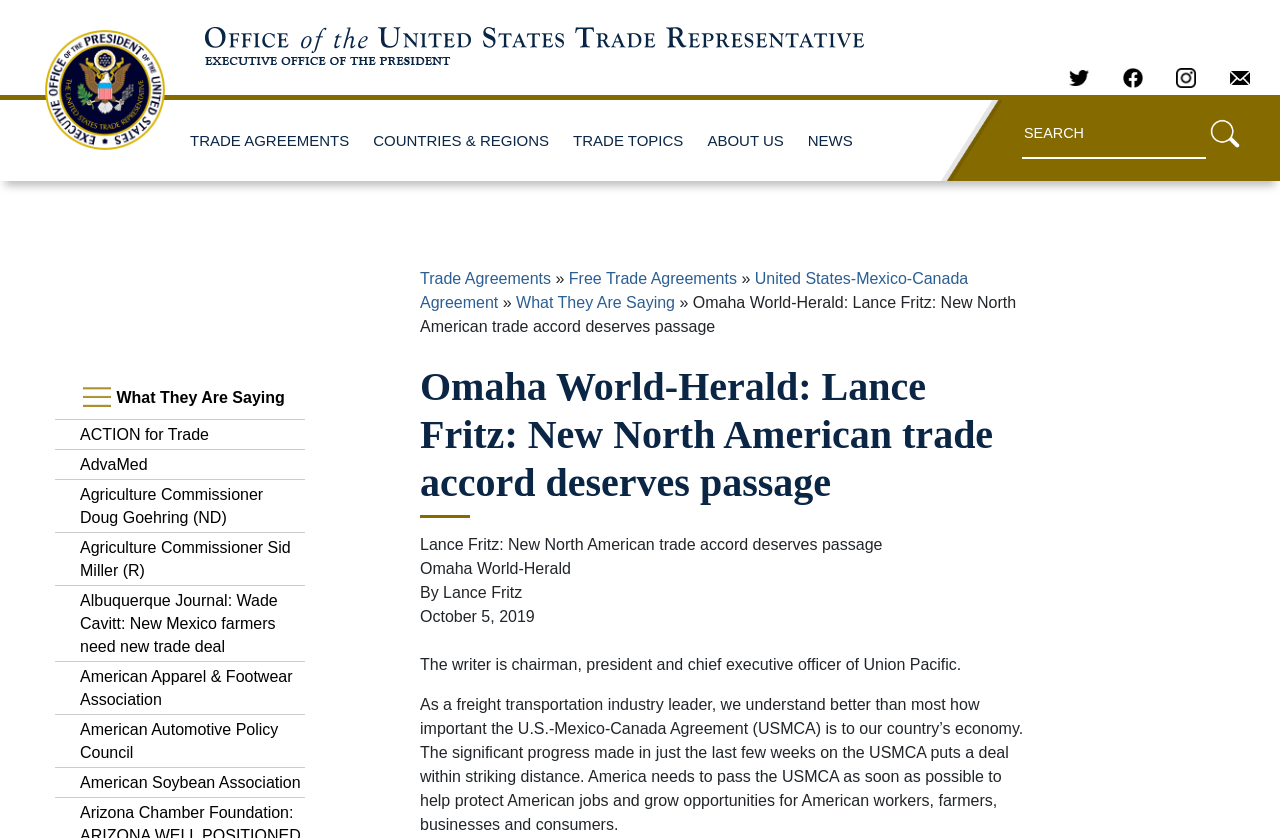What is the title of the article?
Using the image, provide a concise answer in one word or a short phrase.

New North American trade accord deserves passage